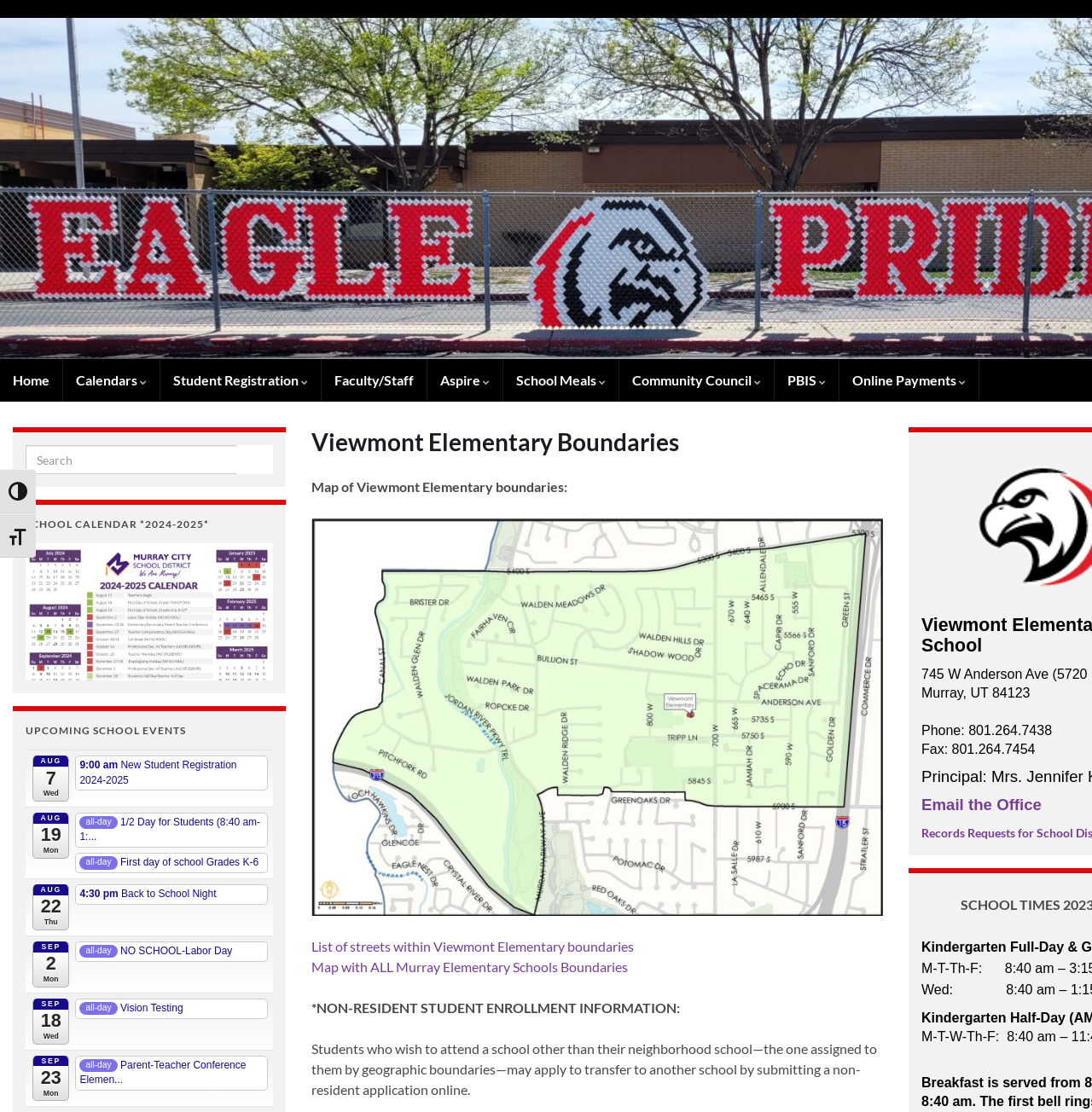Generate the main heading text from the webpage.

Viewmont Elementary Boundaries